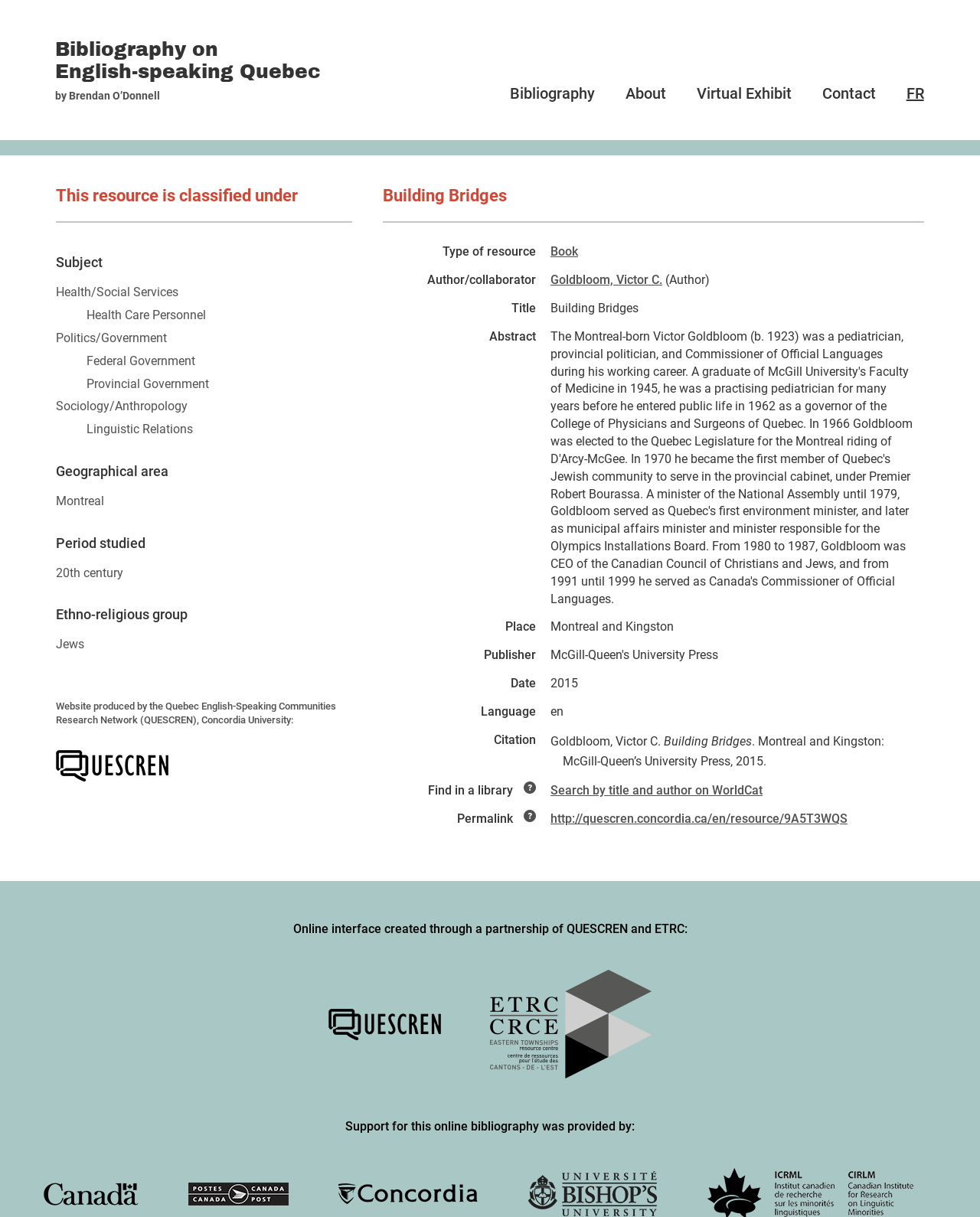Kindly provide the bounding box coordinates of the section you need to click on to fulfill the given instruction: "Visit the Quebec English-Speaking Communities Research Network website".

[0.057, 0.616, 0.172, 0.642]